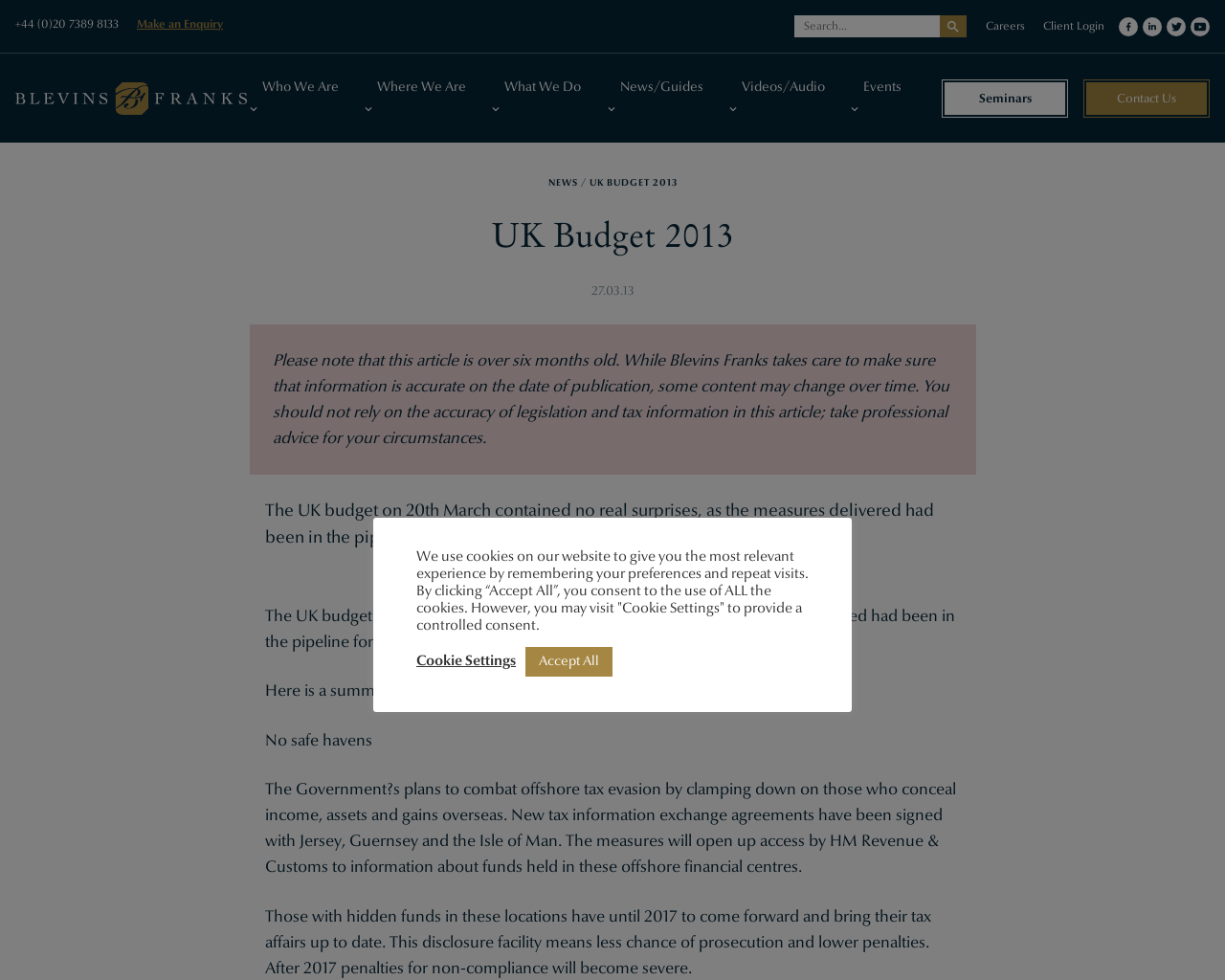Use the details in the image to answer the question thoroughly: 
What is the phone number to make an enquiry?

The phone number can be found on the top right corner of the webpage, next to the 'Make an Enquiry' link.